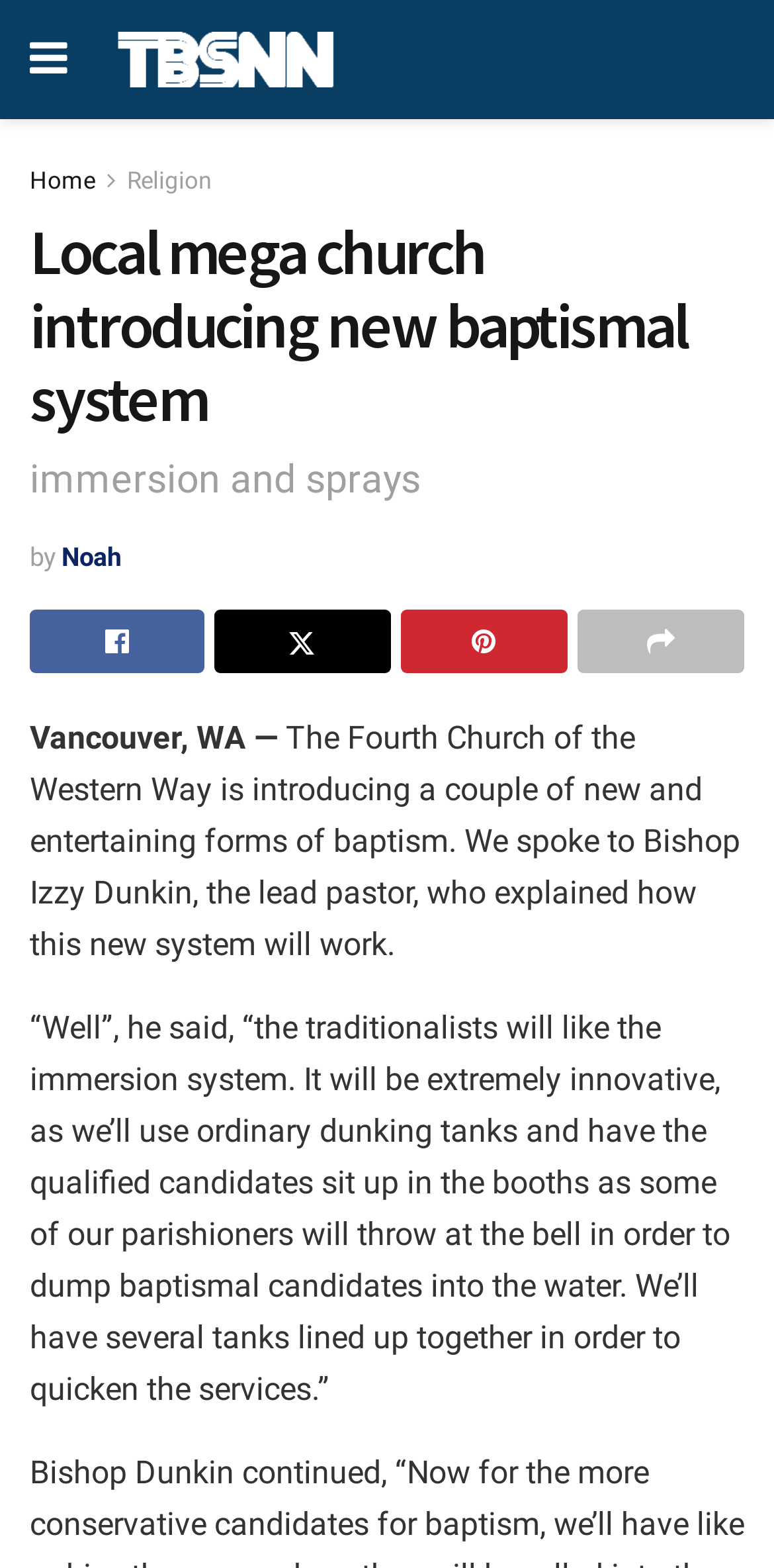Given the description: "Share on Facebook", determine the bounding box coordinates of the UI element. The coordinates should be formatted as four float numbers between 0 and 1, [left, top, right, bottom].

[0.038, 0.389, 0.265, 0.43]